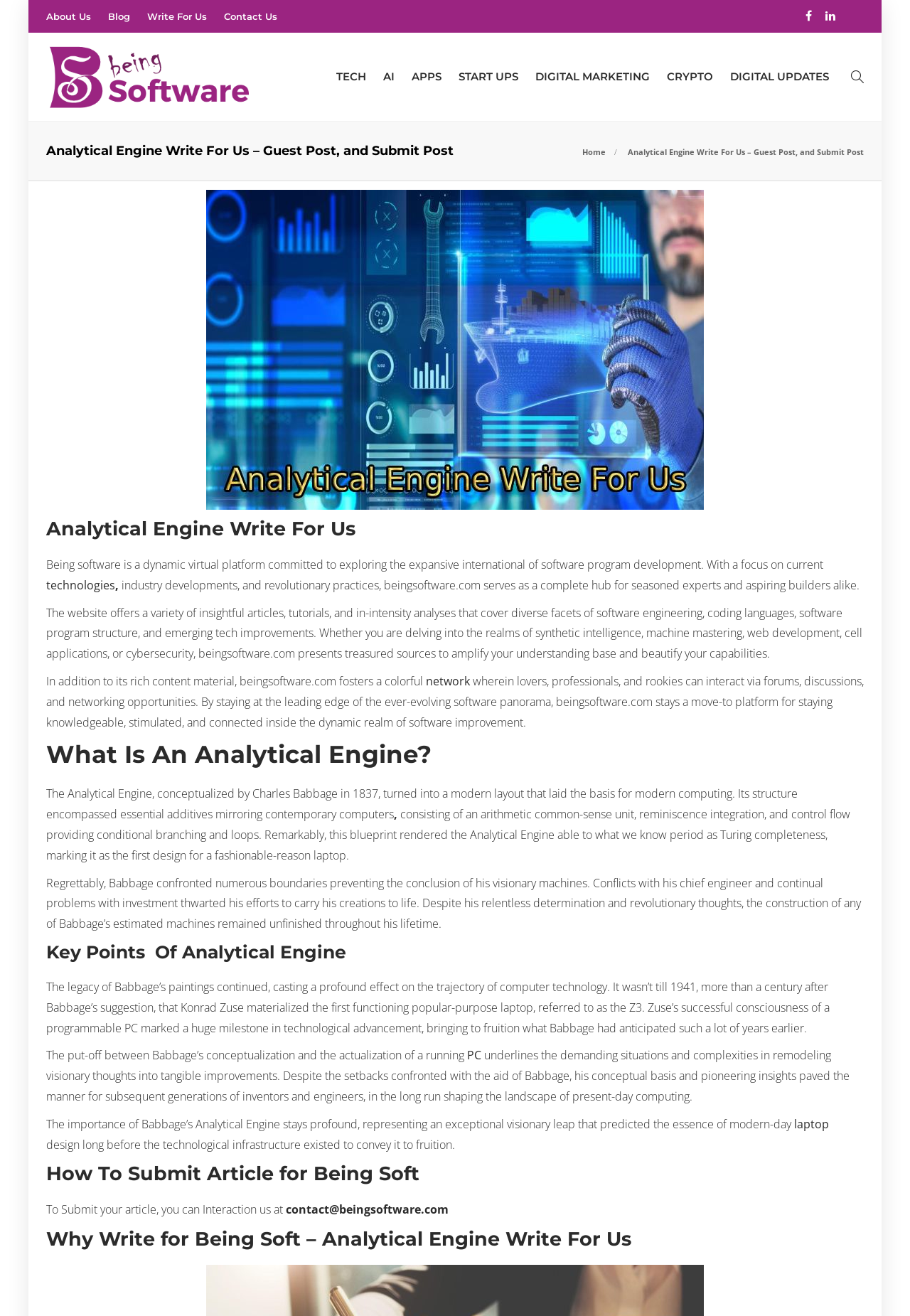Identify the bounding box coordinates for the region of the element that should be clicked to carry out the instruction: "Click on the 'TECH' link". The bounding box coordinates should be four float numbers between 0 and 1, i.e., [left, top, right, bottom].

[0.37, 0.038, 0.402, 0.079]